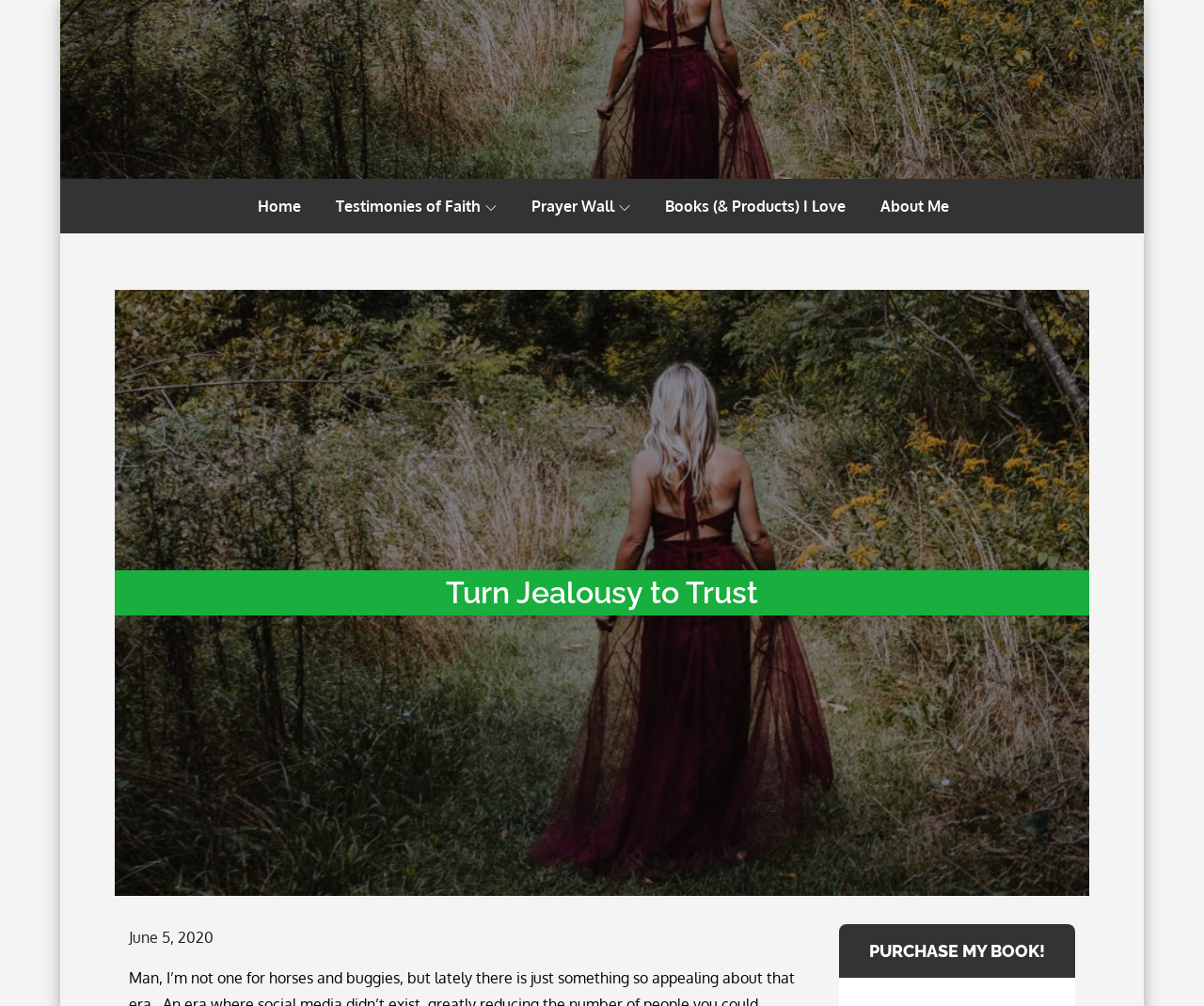Can you determine the main header of this webpage?

Turn Jealousy to Trust